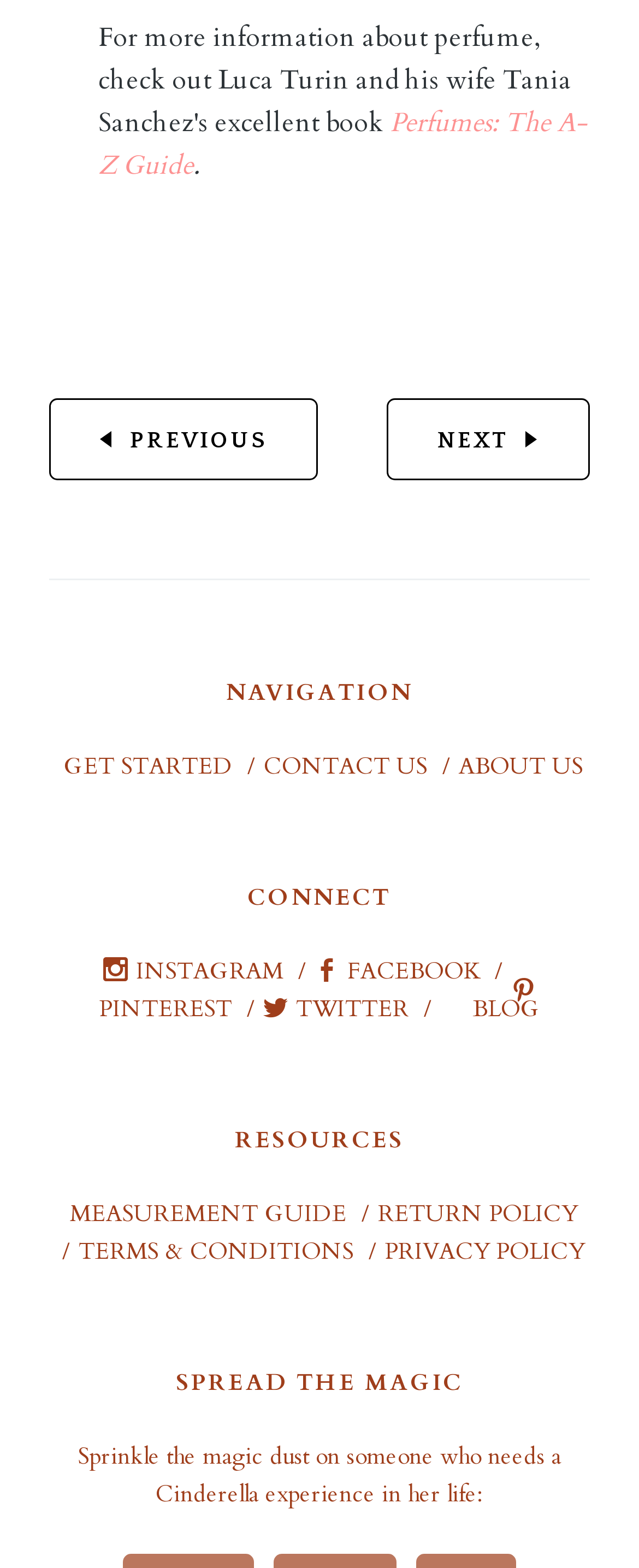Using the provided element description "ABOUT US", determine the bounding box coordinates of the UI element.

[0.718, 0.478, 0.913, 0.498]